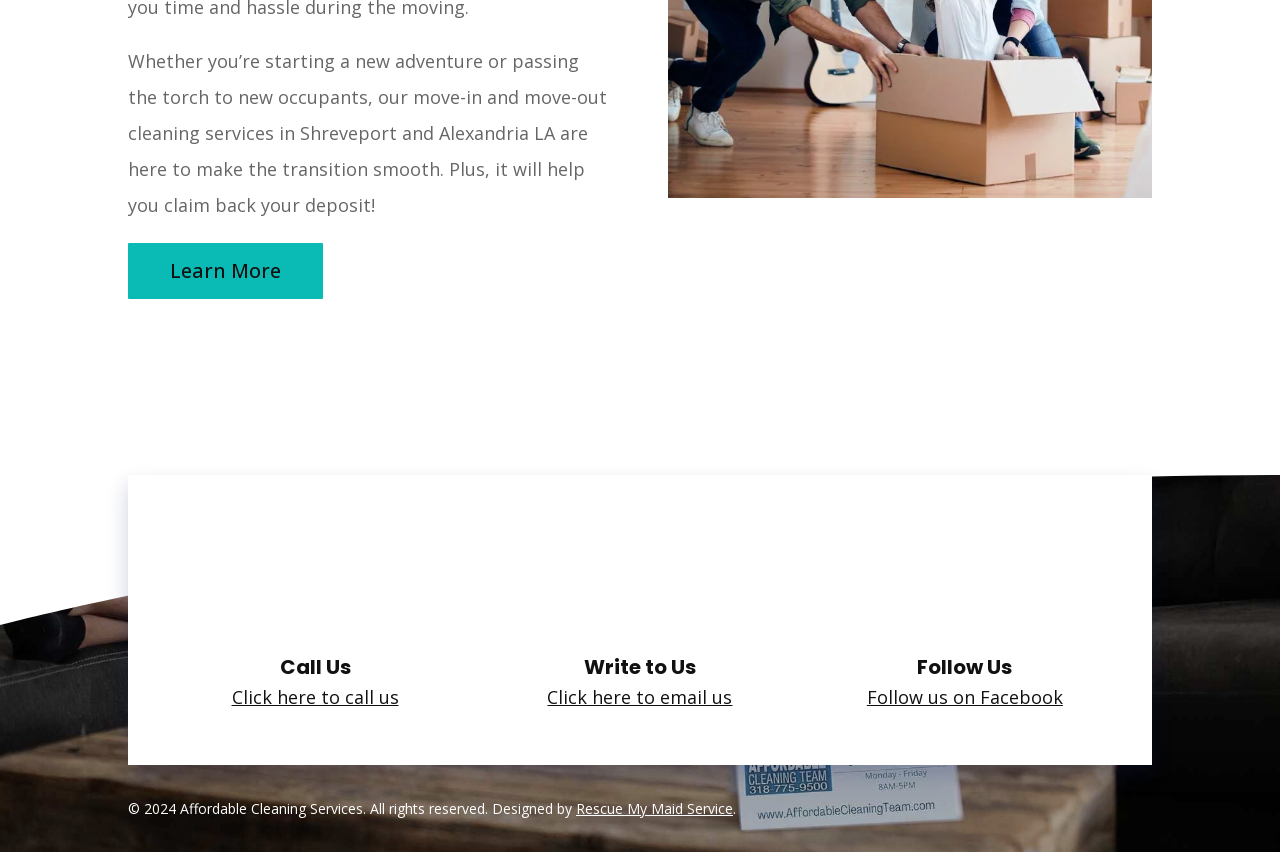Identify the bounding box coordinates for the UI element that matches this description: "Click here to call us".

[0.181, 0.804, 0.311, 0.832]